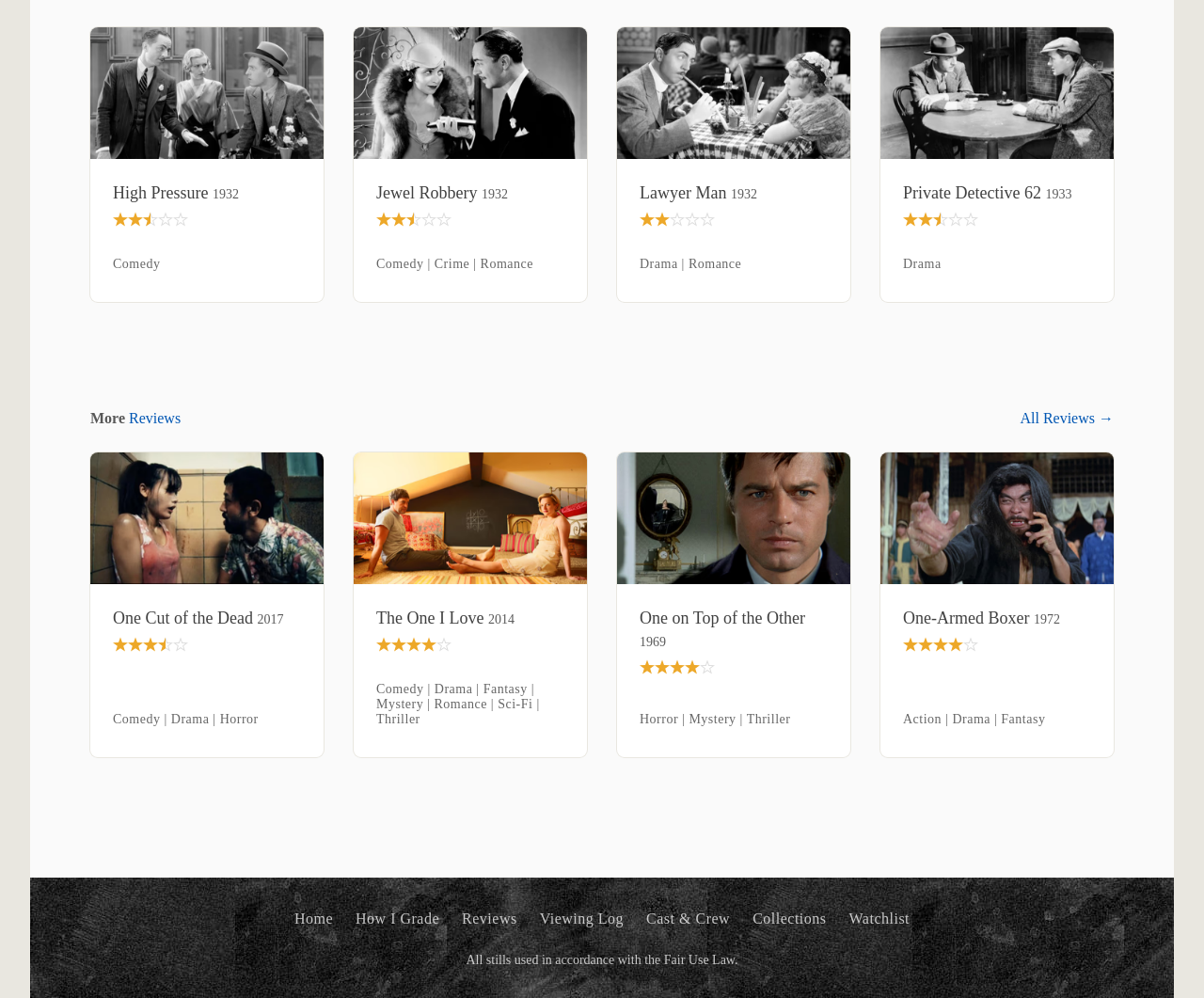Please determine the bounding box coordinates of the element to click on in order to accomplish the following task: "Go to Home page". Ensure the coordinates are four float numbers ranging from 0 to 1, i.e., [left, top, right, bottom].

None